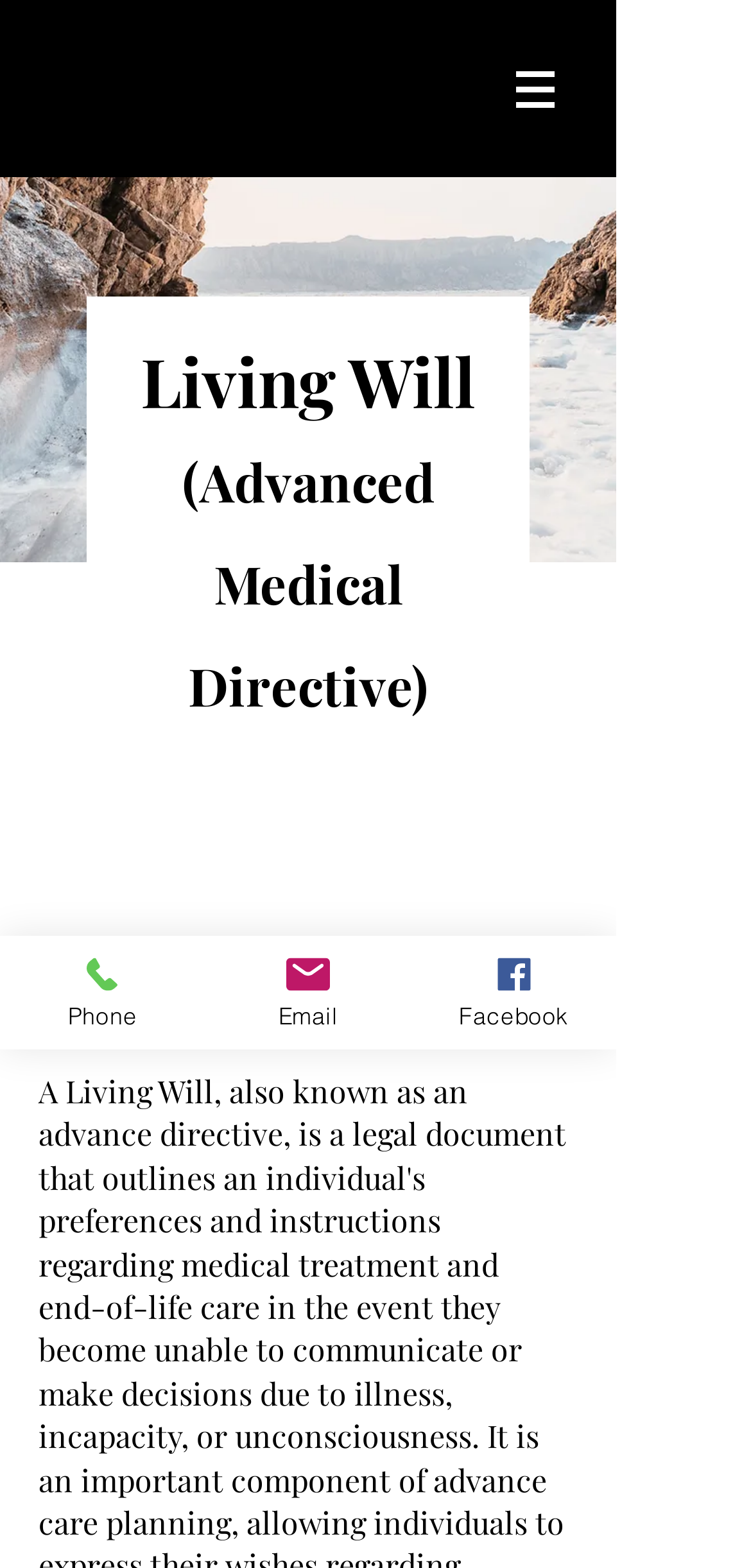What is the topic of the webpage's main content?
Deliver a detailed and extensive answer to the question.

The heading 'Living Will (Advanced Medical Directive)' suggests that the main content of the webpage is focused on advanced medical directives, which is a type of legal document outlining medical treatment preferences.